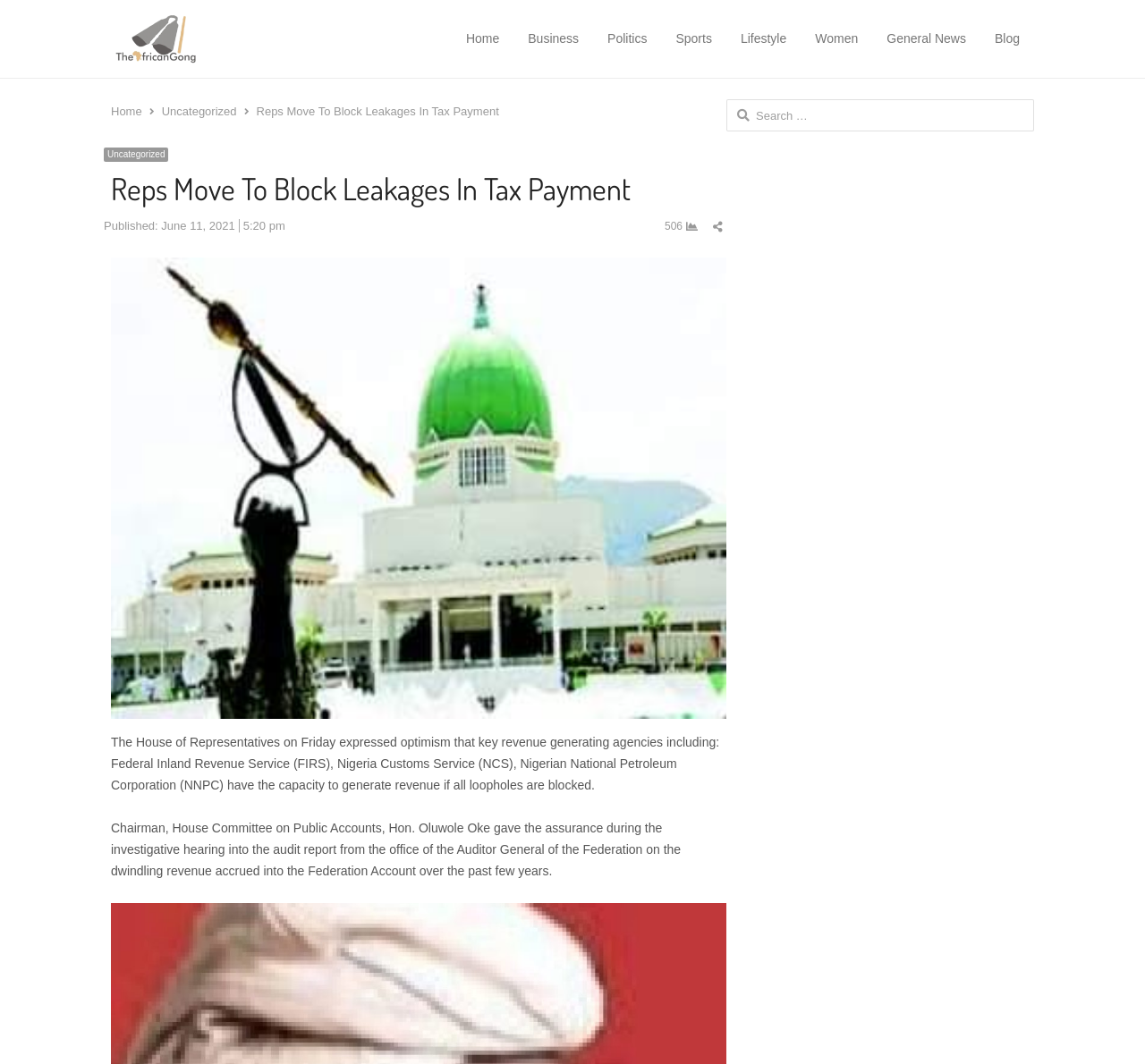Please identify the bounding box coordinates of the element that needs to be clicked to perform the following instruction: "Read the blog".

[0.869, 0.016, 0.891, 0.058]